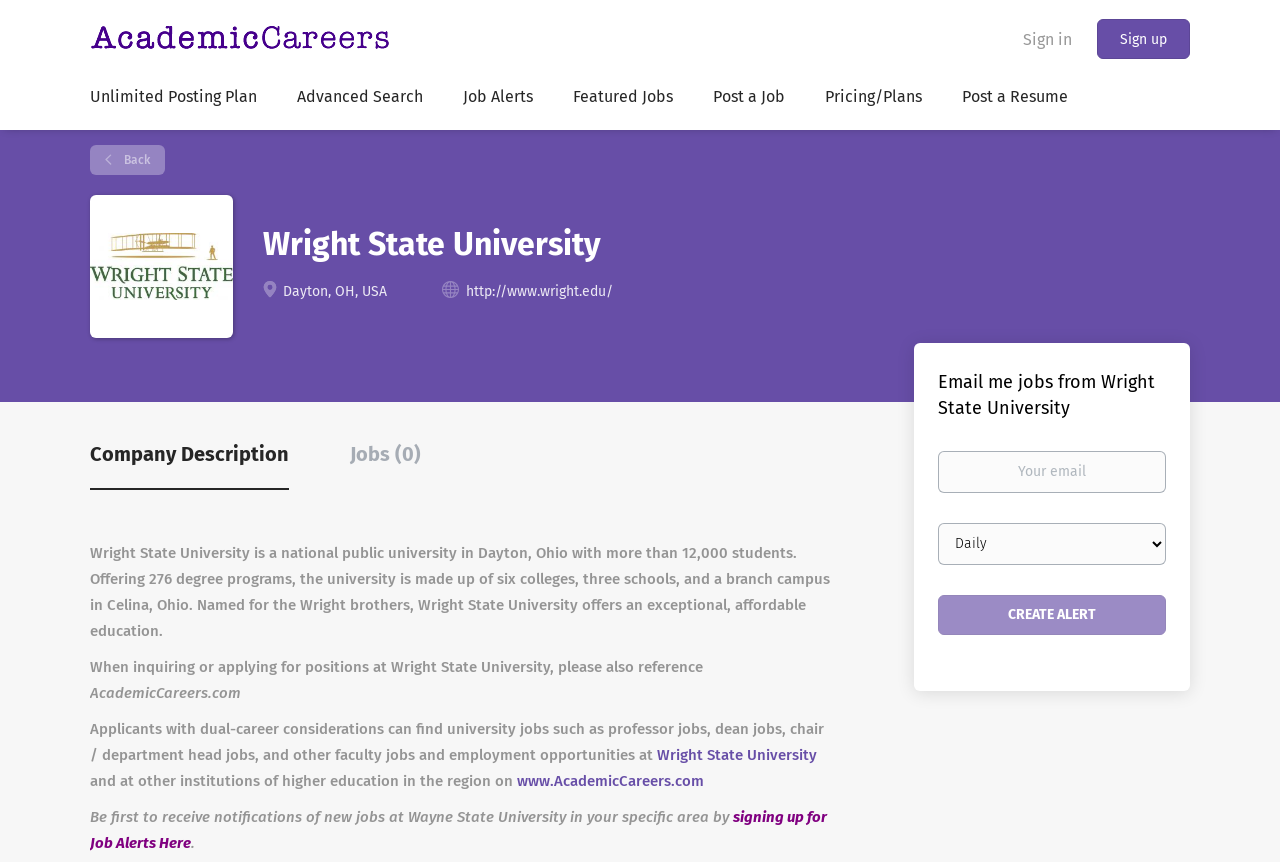Please find the bounding box for the following UI element description. Provide the coordinates in (top-left x, top-left y, bottom-right x, bottom-right y) format, with values between 0 and 1: alt="Academic Careers"

[0.059, 0.013, 0.316, 0.071]